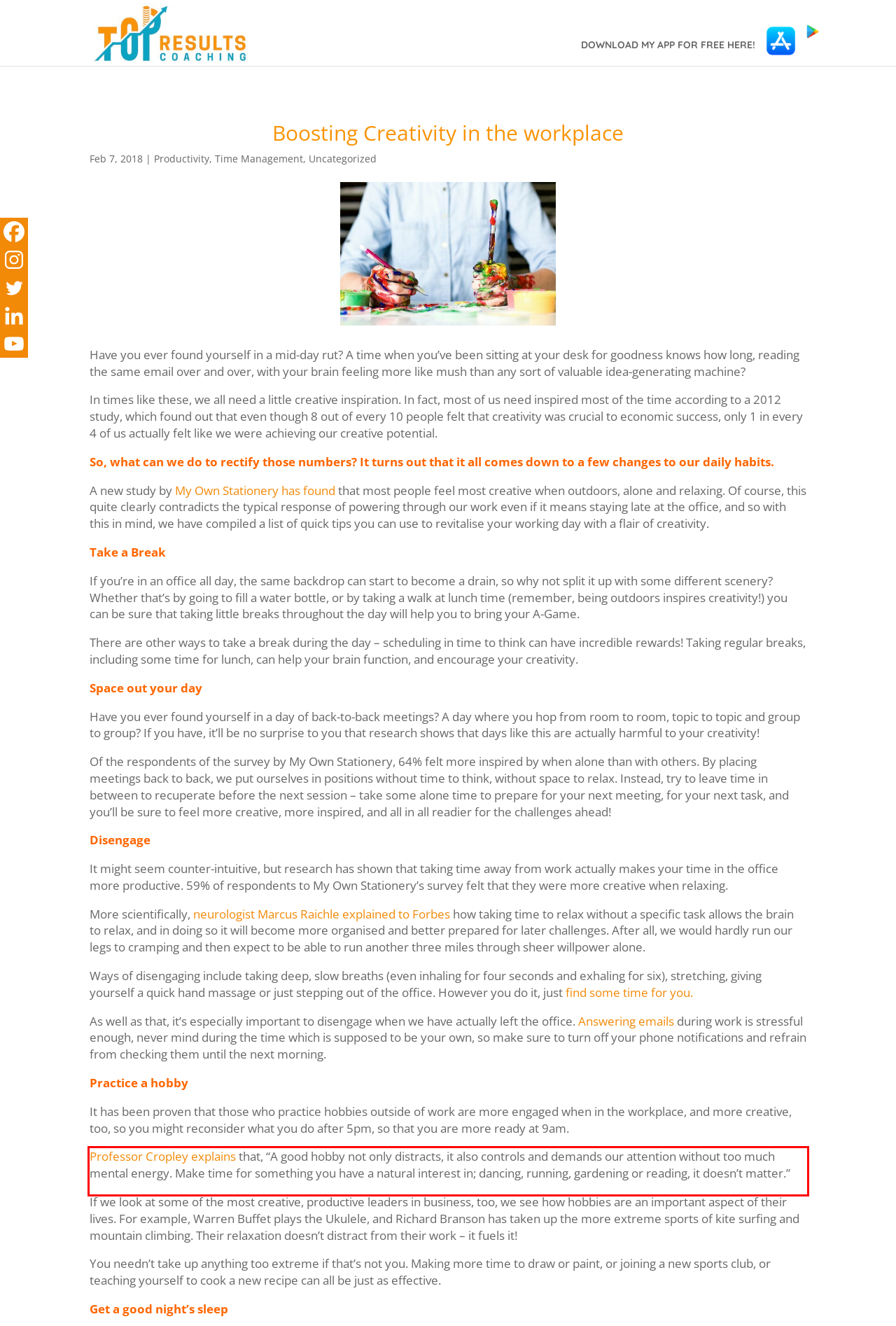Look at the provided screenshot of the webpage and perform OCR on the text within the red bounding box.

Professor Cropley explains that, “A good hobby not only distracts, it also controls and demands our attention without too much mental energy. Make time for something you have a natural interest in; dancing, running, gardening or reading, it doesn’t matter.”